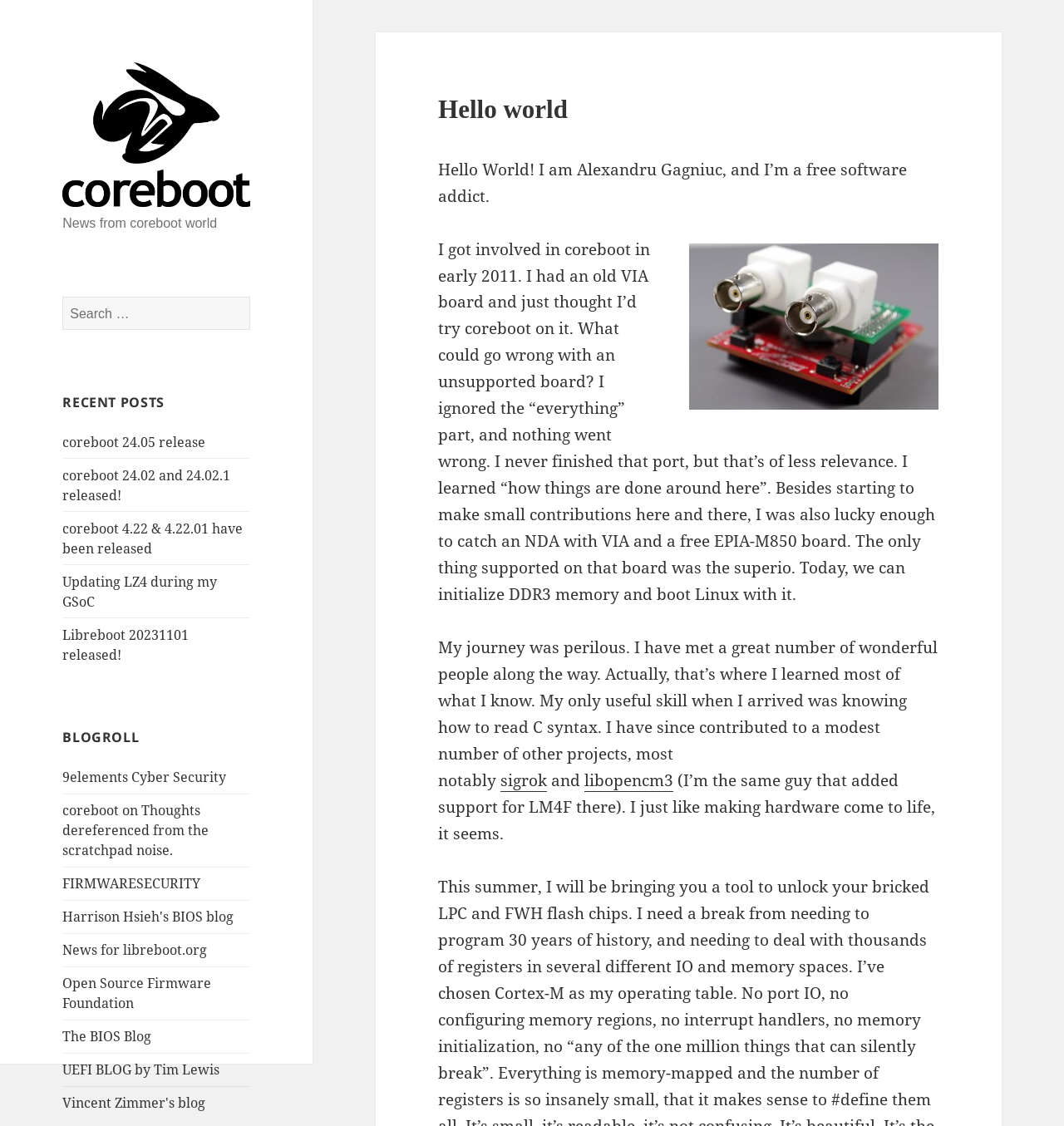Generate a thorough caption that explains the contents of the webpage.

This webpage is a personal blog belonging to Alexandru Gagniuc, a free software enthusiast. At the top, there is a logo image of "coreboot" accompanied by a link to the same name. Below the logo, there is a heading "News from coreboot world" followed by a search bar with a "Search" button. 

On the left side, there is a section titled "RECENT POSTS" with five links to recent blog posts, including "coreboot 24.05 release" and "Libreboot 20231101 released!". 

Further down, there is a section titled "BLOGROLL" with nine links to other blogs and websites related to firmware security and open-source software.

On the right side, there is a section with a heading "Hello world" and a brief introduction to the author, Alexandru Gagniuc. Below the introduction, there is a large image and a lengthy paragraph describing the author's journey with coreboot, including how he got involved and his contributions to the project. The text also mentions his work on other projects, such as sigrok and libopencm3.